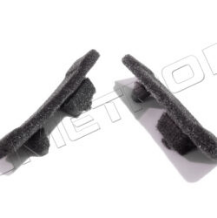Offer a detailed account of the various components present in the image.

This image showcases a pair of door window weatherstrip plug replacements, specifically designed for a variety of Dodge and Plymouth vehicles from the years 1968 to 1970. The plugs are crafted from rubber, ensuring durability and an effective seal against the elements. They are essential for maintaining the integrity of the vehicle's windows, preventing leaks and enhancing insulation. Featured prominently, the plugs' design reflects the authentic specifications necessary for a proper fit, making them a reliable choice for car restorations or repairs. Perfect for enthusiasts looking to restore their classic cars to optimal condition, this product enhances both functionality and aesthetics.